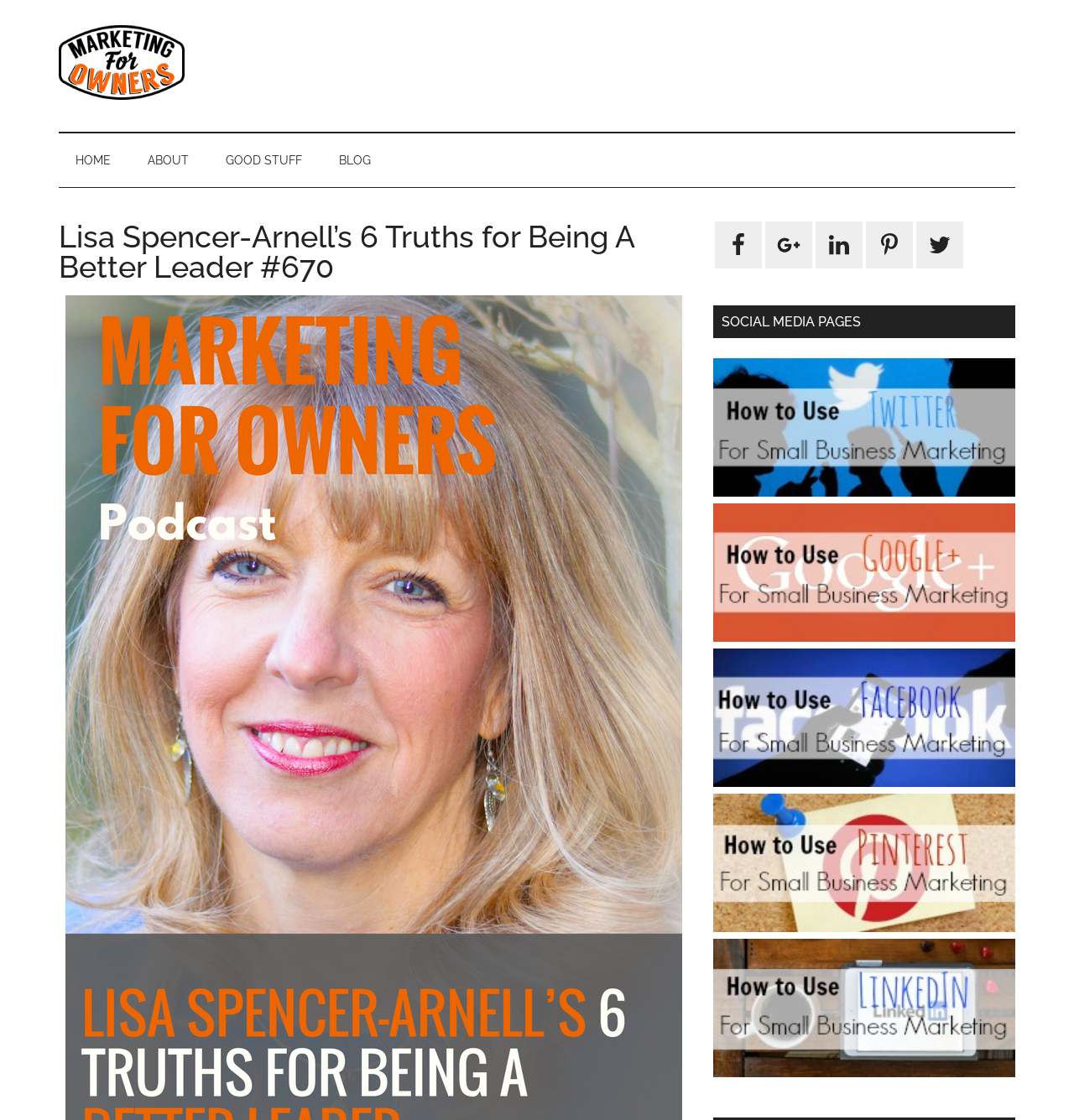Identify the bounding box of the UI element that matches this description: "parent_node: Marketing For Owners".

[0.055, 0.078, 0.172, 0.092]